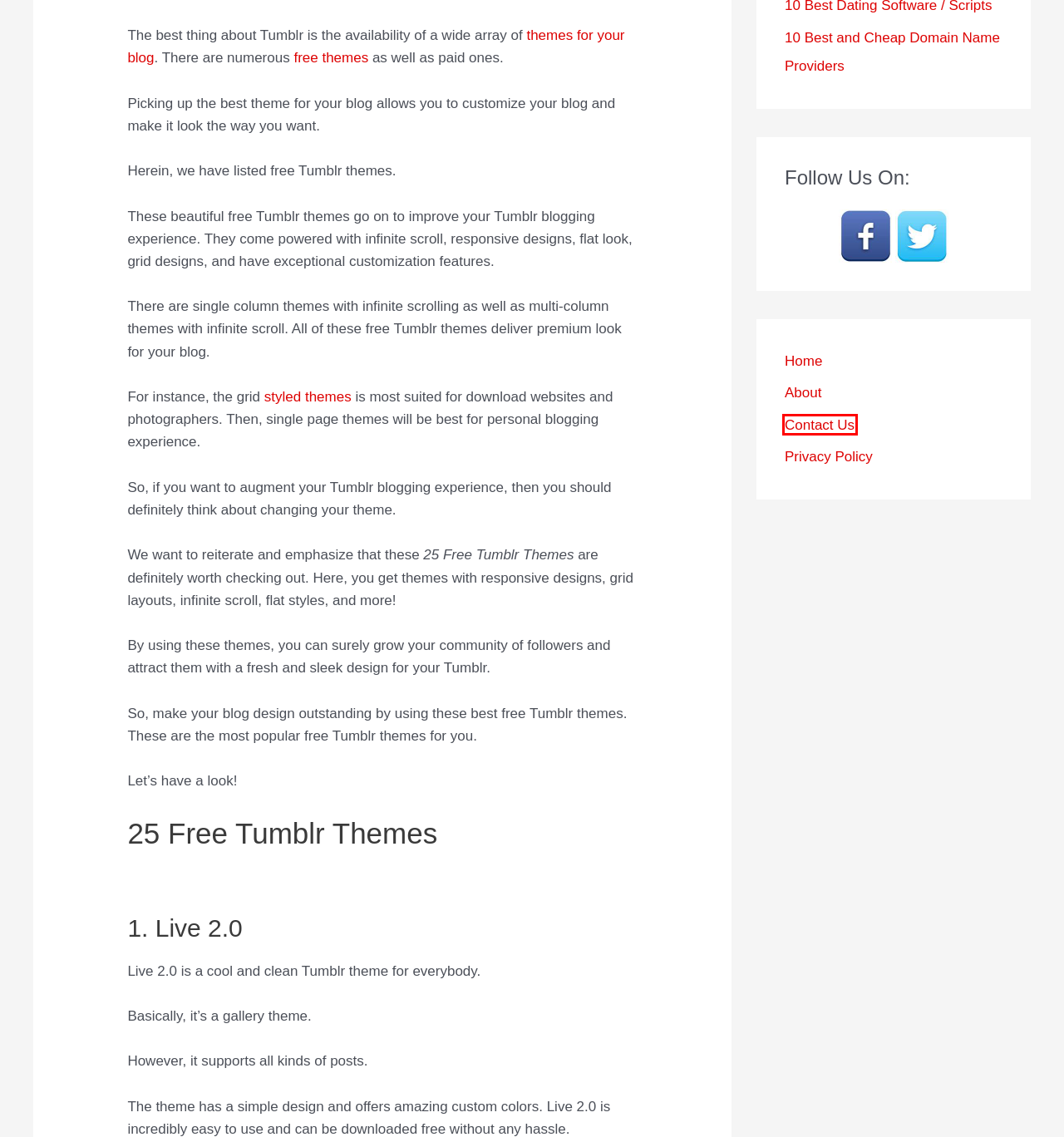You are given a screenshot depicting a webpage with a red bounding box around a UI element. Select the description that best corresponds to the new webpage after clicking the selected element. Here are the choices:
A. 25 Best & Free WordPress Themes 2017 - CodeFear
B. Photoshop - CodeFear
C. 40+ Best Place to Buy Premium WordPress Themes - CodeFear
D. Contact CodeFear.com
E. 12 Best Drag and Drop WordPress Themes and Plugins (Page Builder)
F. Privacy Policy for CodeFear.com
G. Seven Pro Tumblr Theme, ft. tumblr & responsive -  Tumblr Theme - Envato Elements
H. About CodeFear.com - Know what CodeFear offers.

D